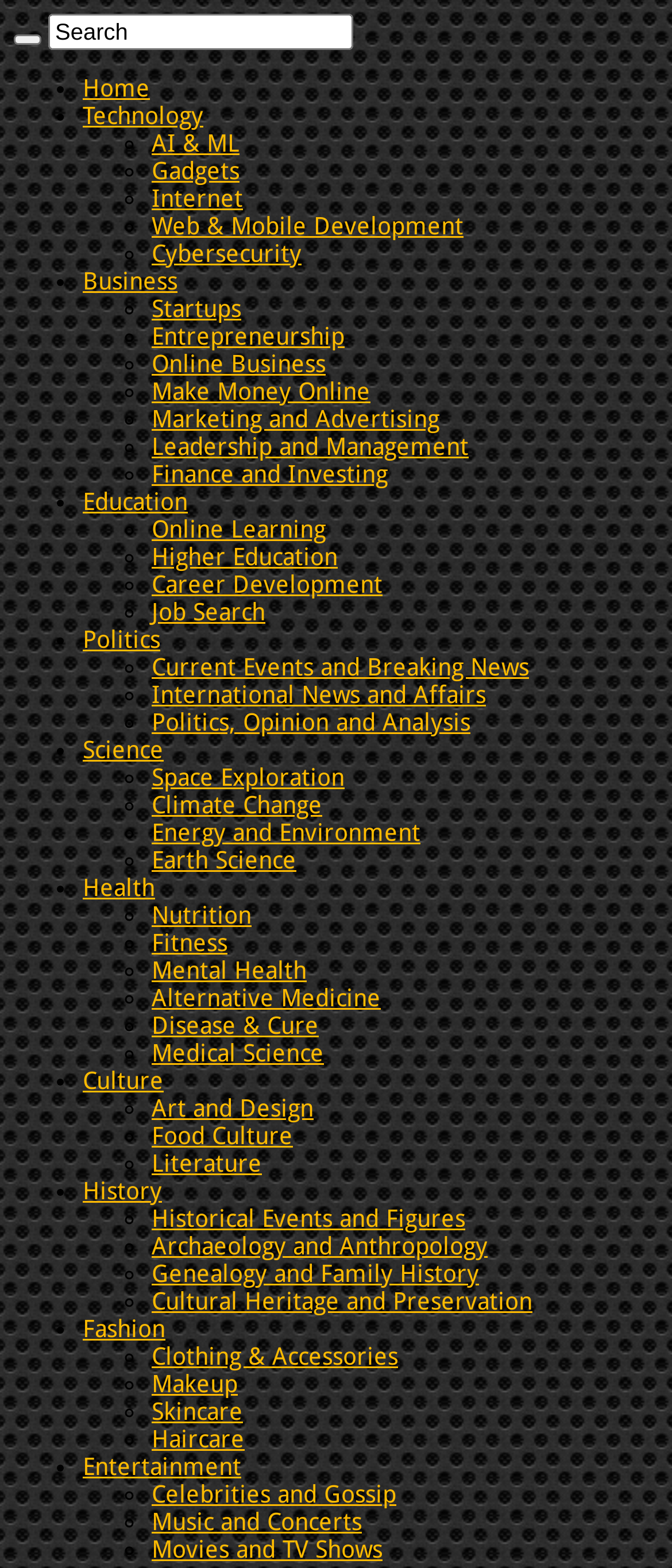Locate the bounding box coordinates of the item that should be clicked to fulfill the instruction: "Read about Entrepreneurship".

[0.226, 0.205, 0.513, 0.223]